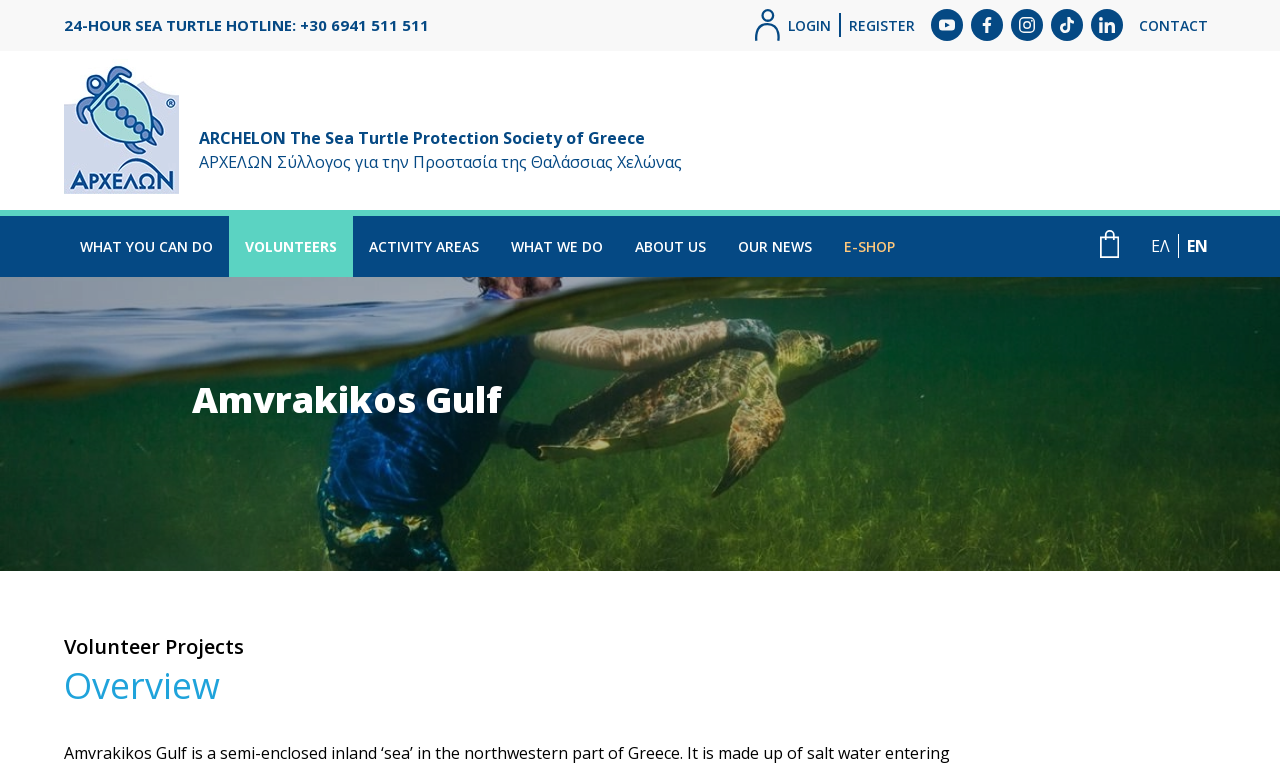Determine the bounding box coordinates of the UI element described below. Use the format (top-left x, top-left y, bottom-right x, bottom-right y) with floating point numbers between 0 and 1: ABOUT US

[0.484, 0.277, 0.564, 0.355]